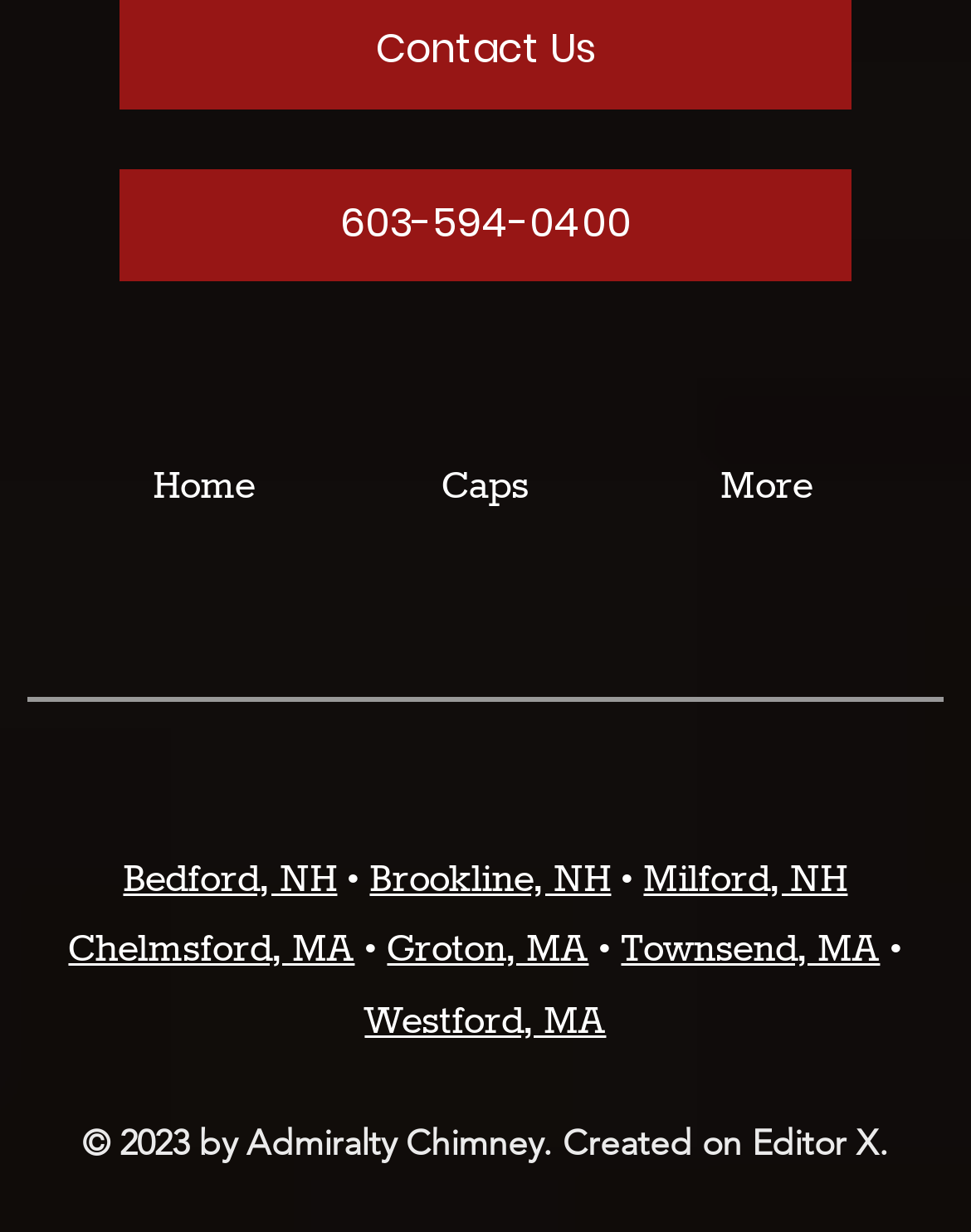Specify the bounding box coordinates of the element's area that should be clicked to execute the given instruction: "Visit the 'Caps' page". The coordinates should be four float numbers between 0 and 1, i.e., [left, top, right, bottom].

[0.355, 0.32, 0.645, 0.433]